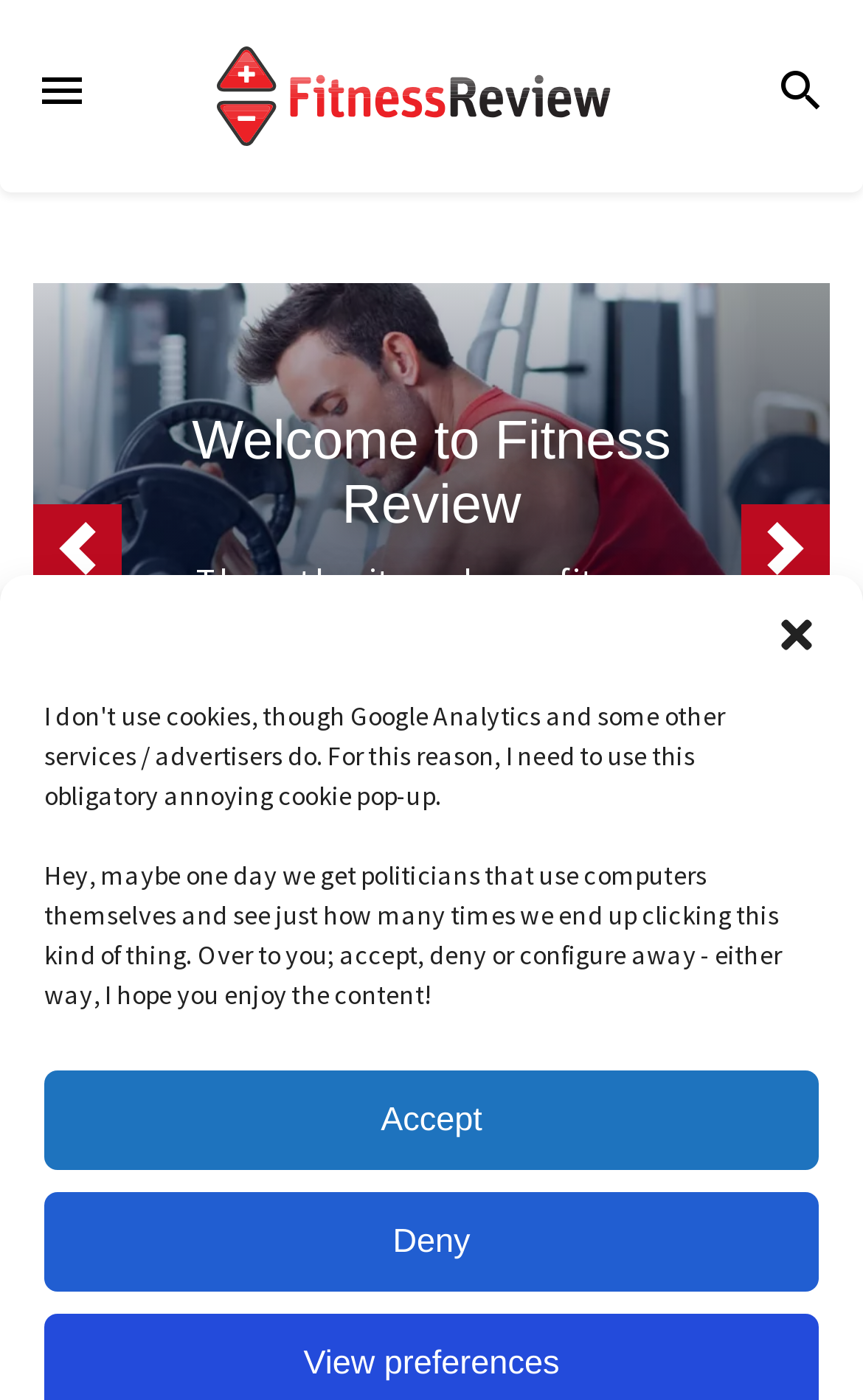Determine the bounding box coordinates of the region to click in order to accomplish the following instruction: "Go to the next page". Provide the coordinates as four float numbers between 0 and 1, specifically [left, top, right, bottom].

[0.859, 0.202, 0.962, 0.581]